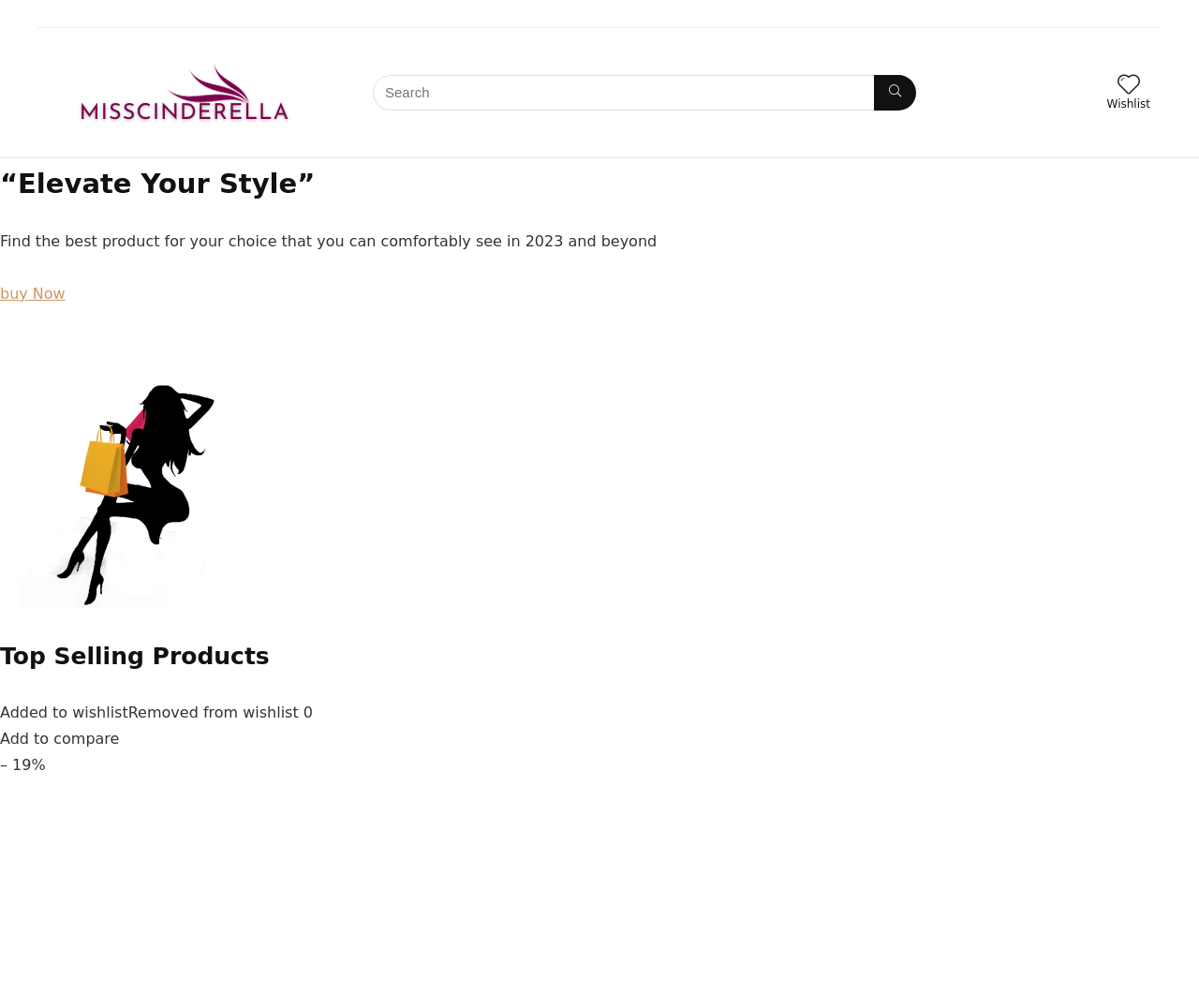Please locate the UI element described by "alt="misscinderella"" and provide its bounding box coordinates.

[0.031, 0.047, 0.276, 0.064]